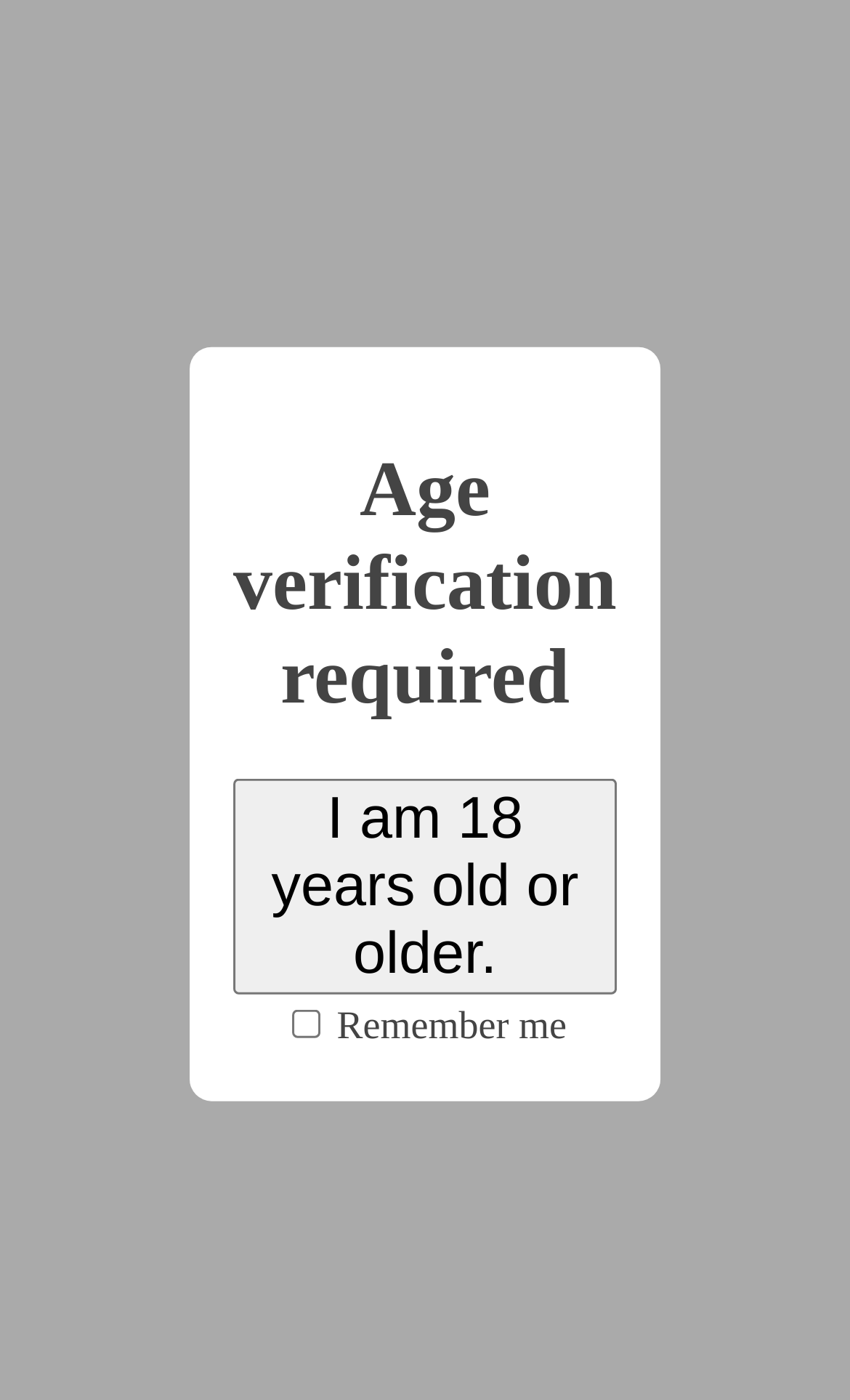How many tags are listed on the webpage?
Look at the screenshot and respond with a single word or phrase.

13